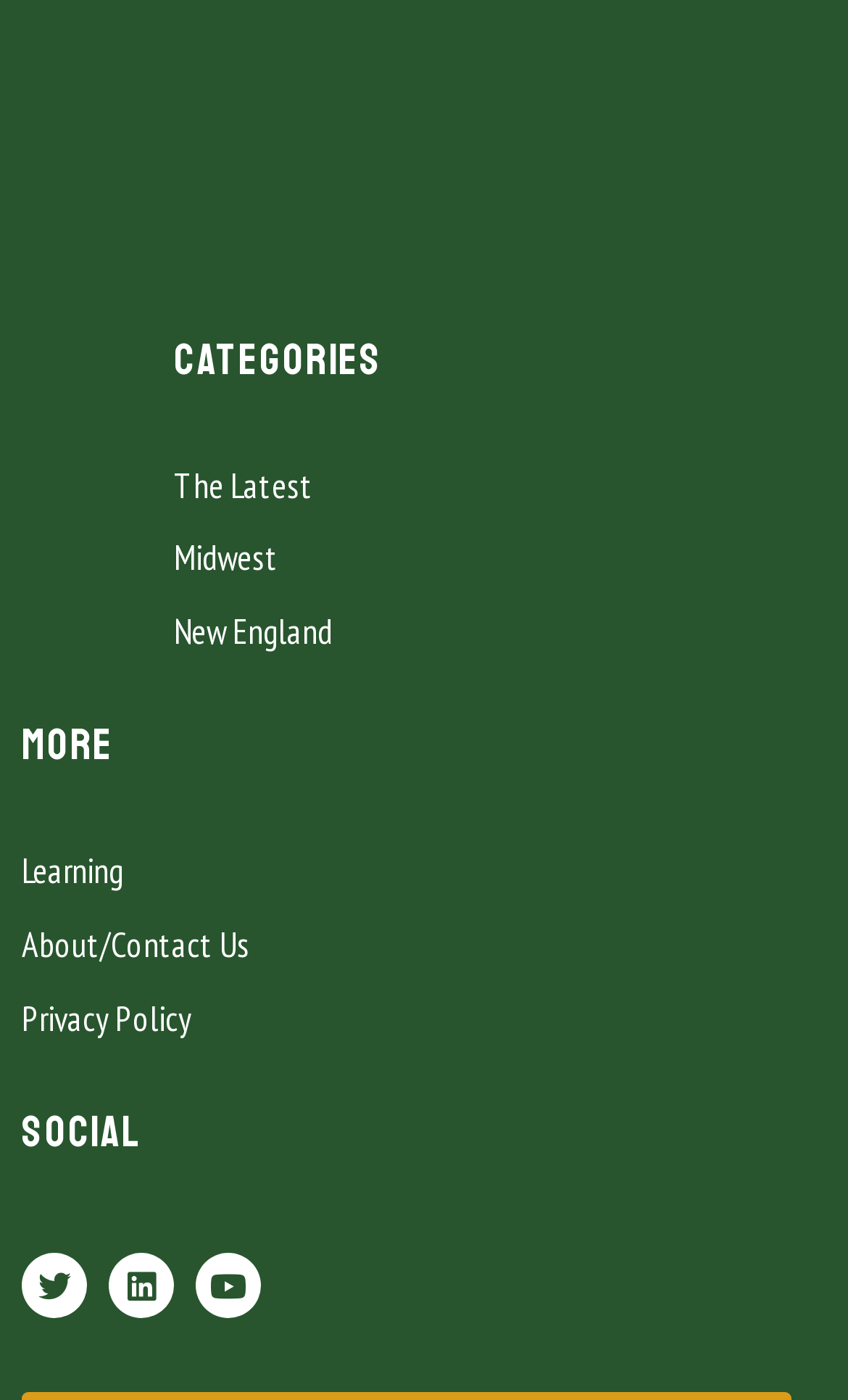Find the bounding box coordinates of the element you need to click on to perform this action: 'Explore the Midwest category'. The coordinates should be represented by four float values between 0 and 1, in the format [left, top, right, bottom].

[0.205, 0.379, 0.974, 0.419]